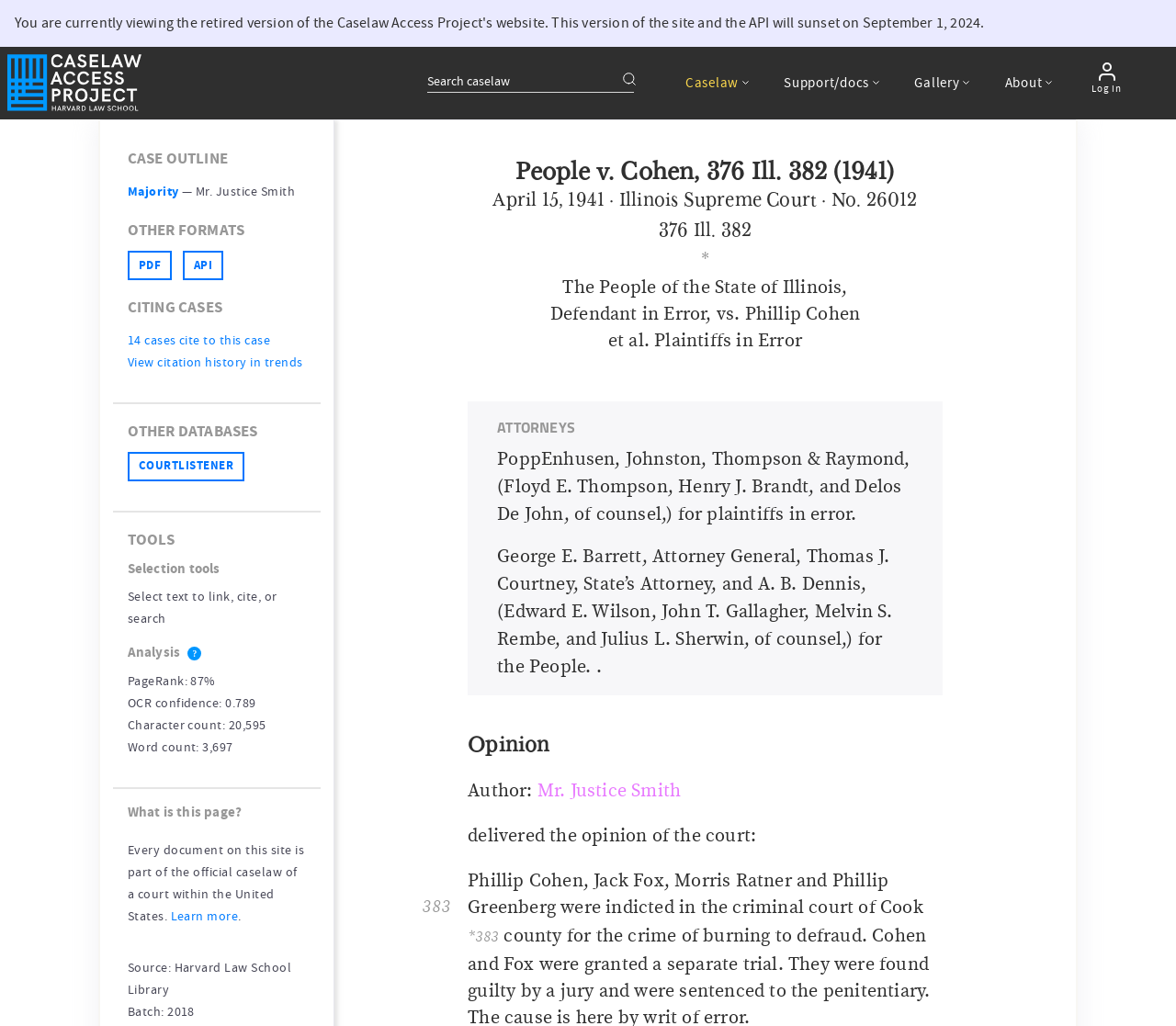Determine the bounding box coordinates of the target area to click to execute the following instruction: "Search caselaw."

[0.363, 0.07, 0.539, 0.09]